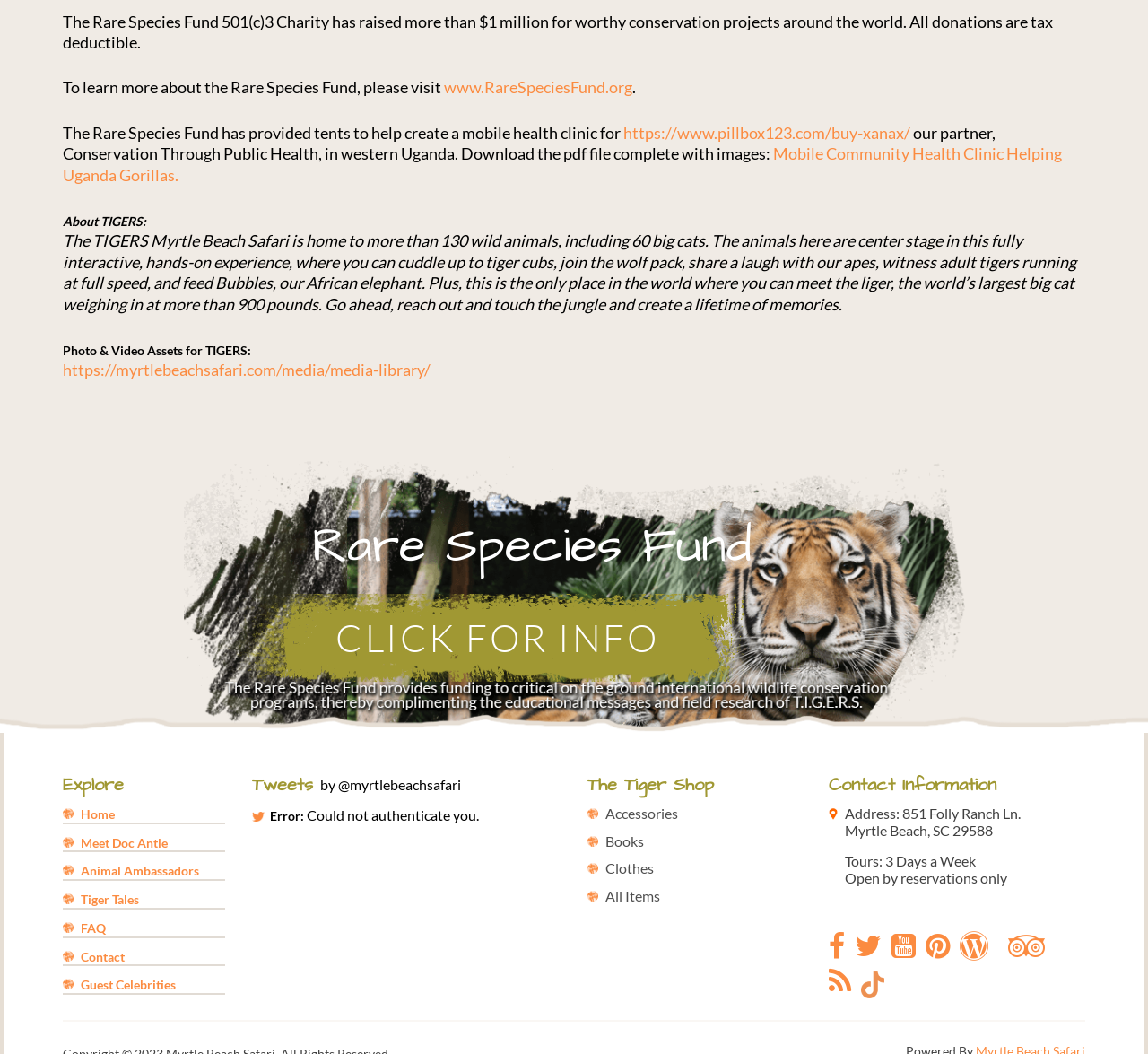What is the purpose of the Rare Species Fund?
Answer the question with a single word or phrase by looking at the picture.

Conservation projects